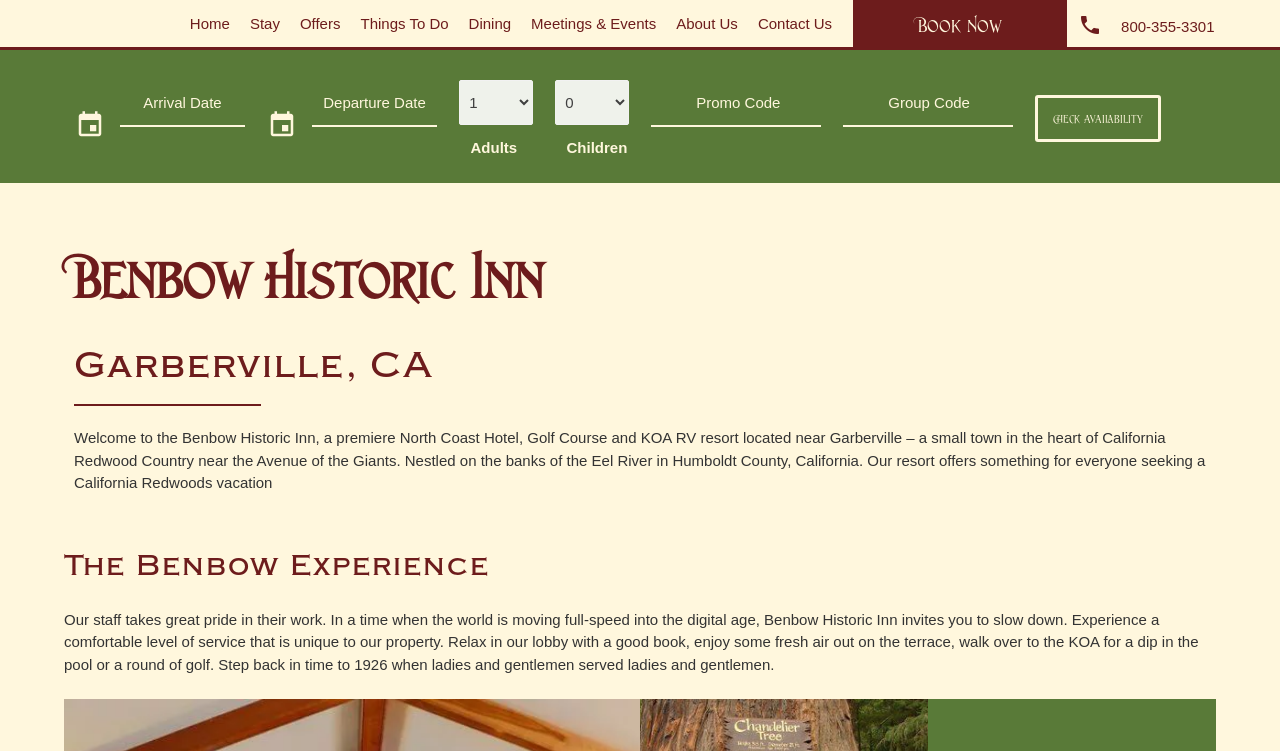Using floating point numbers between 0 and 1, provide the bounding box coordinates in the format (top-left x, top-left y, bottom-right x, bottom-right y). Locate the UI element described here: Offers

[0.226, 0.0, 0.274, 0.067]